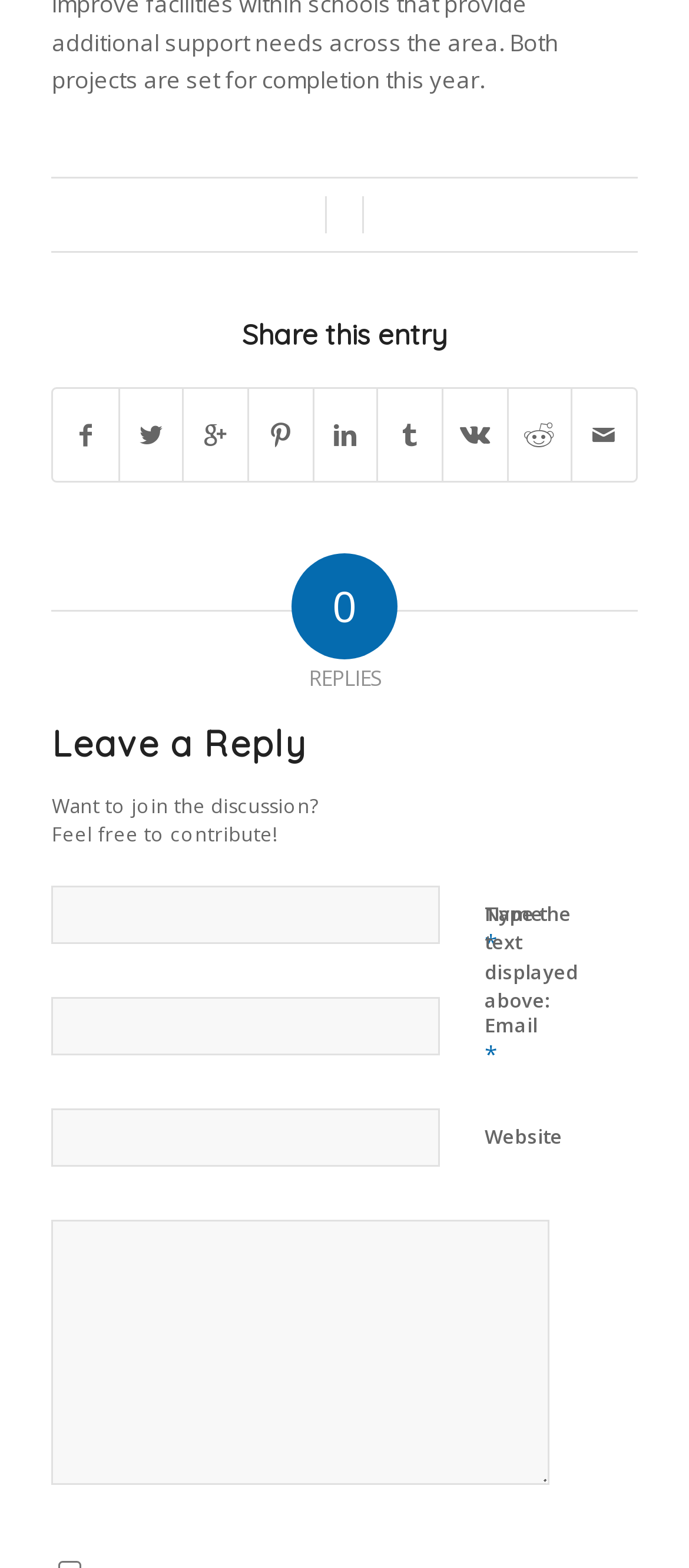How many static text elements are there on the webpage?
Utilize the information in the image to give a detailed answer to the question.

There are seven static text elements on the webpage, which include 'REPLIES', 'Leave a Reply', 'Want to join the discussion?', 'Feel free to contribute!', 'Name', 'Email', and 'Website'.